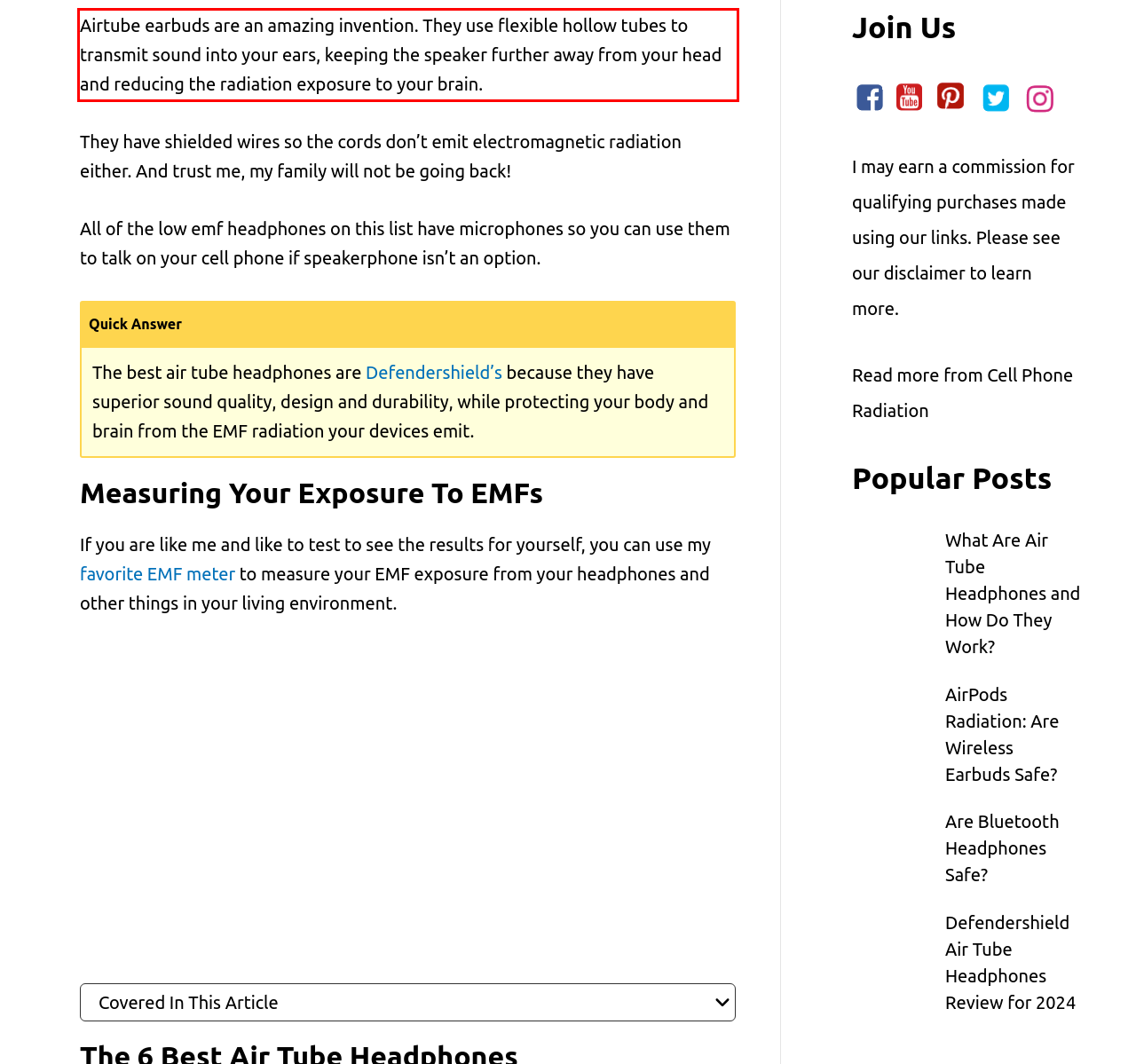Using the provided screenshot of a webpage, recognize and generate the text found within the red rectangle bounding box.

Airtube earbuds are an amazing invention. They use flexible hollow tubes to transmit sound into your ears, keeping the speaker further away from your head and reducing the radiation exposure to your brain.